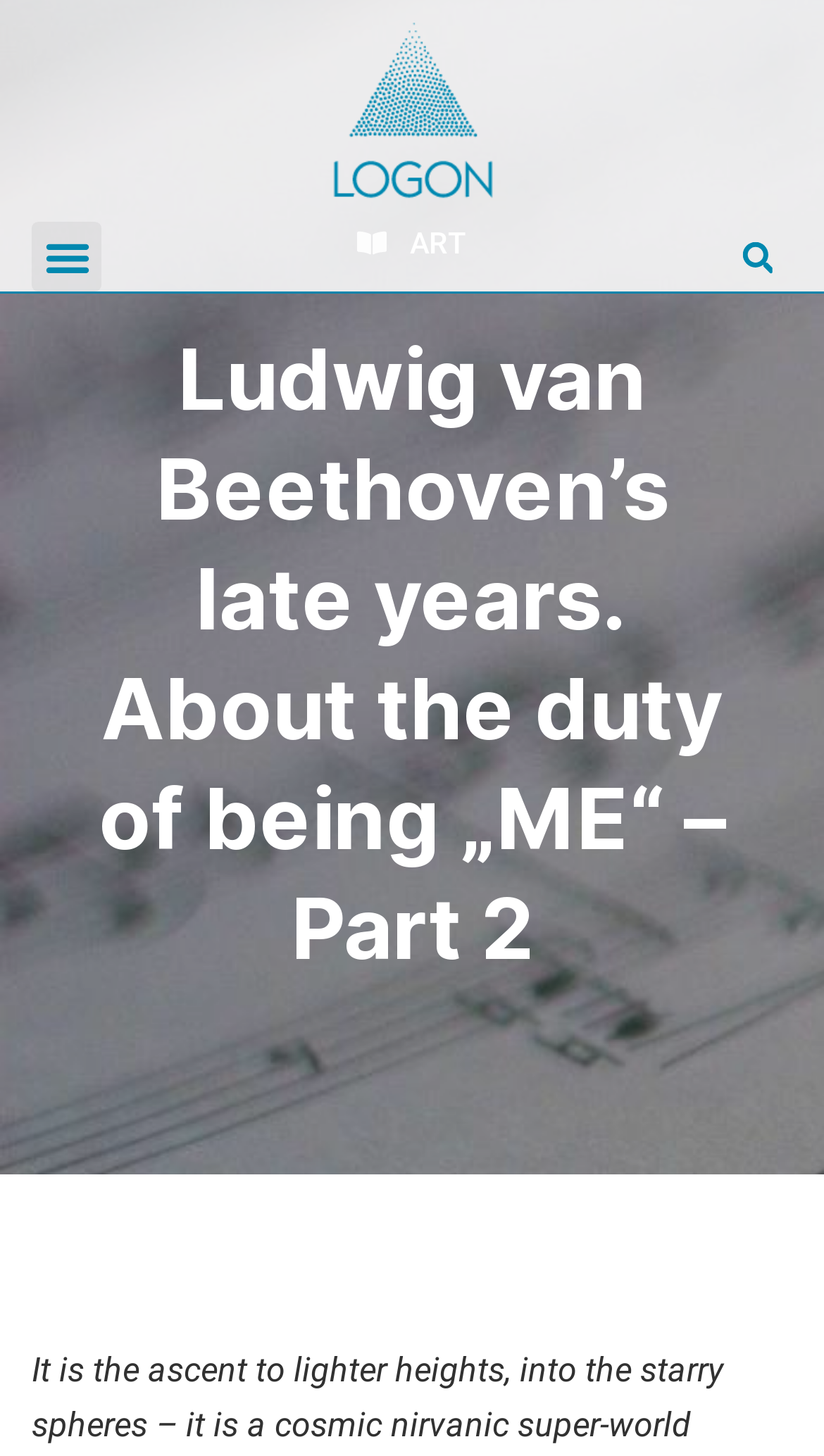Please determine the primary heading and provide its text.

Ludwig van Beethoven’s late years. About the duty of being „ME“ – Part 2